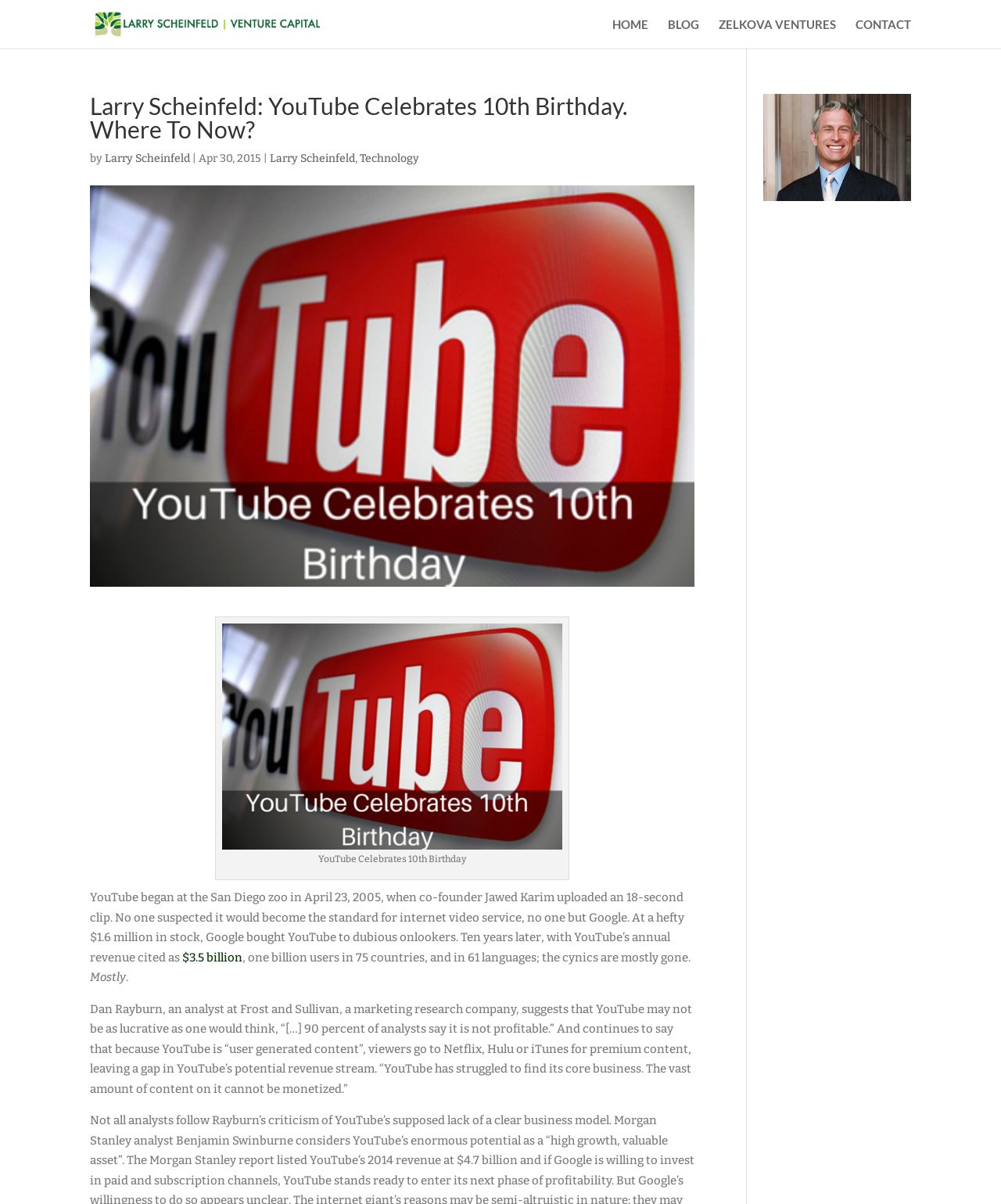Predict the bounding box coordinates of the area that should be clicked to accomplish the following instruction: "Click on the 'CONTACT' link". The bounding box coordinates should consist of four float numbers between 0 and 1, i.e., [left, top, right, bottom].

[0.855, 0.016, 0.91, 0.04]